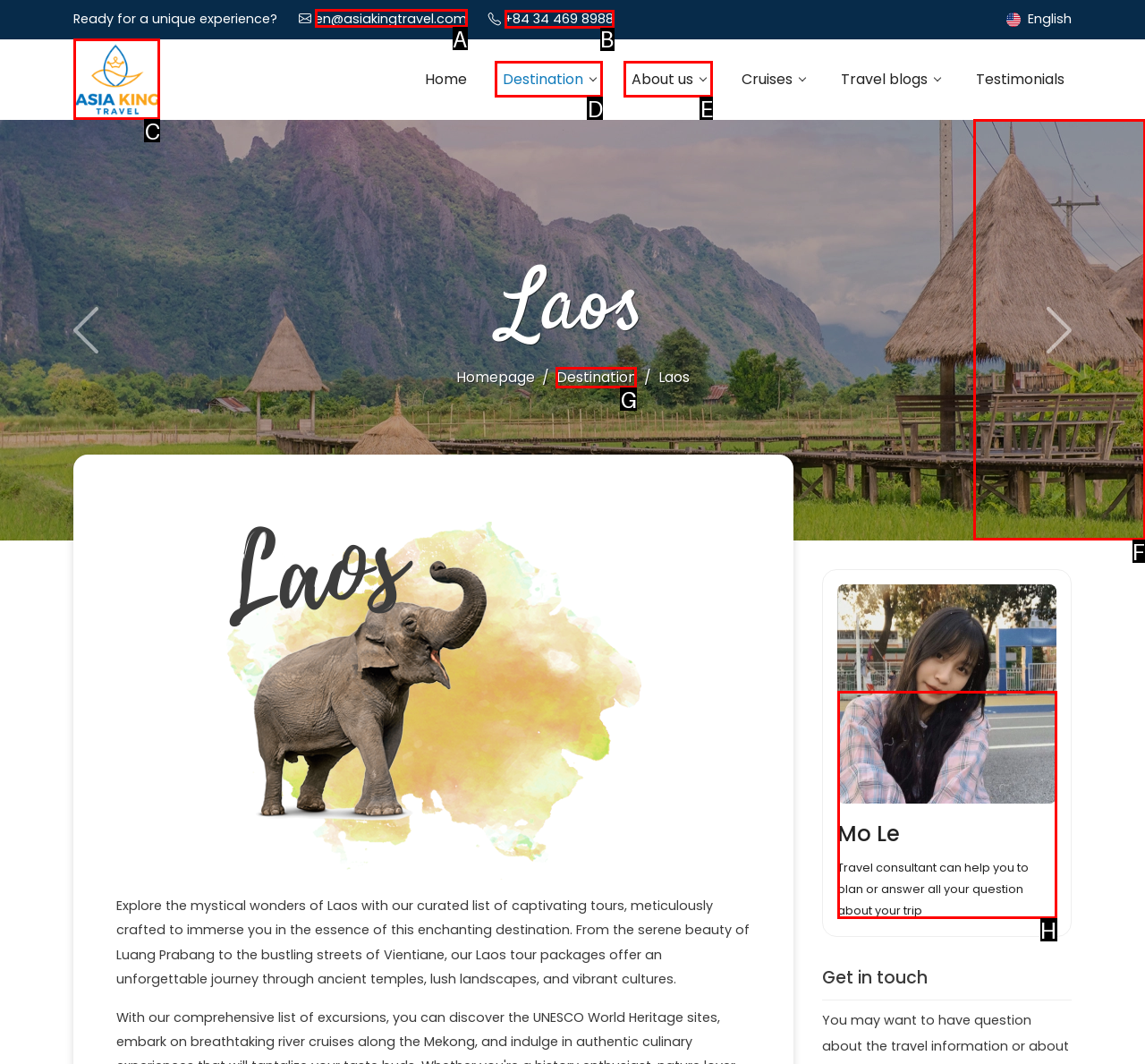Which choice should you pick to execute the task: Contact via email
Respond with the letter associated with the correct option only.

A